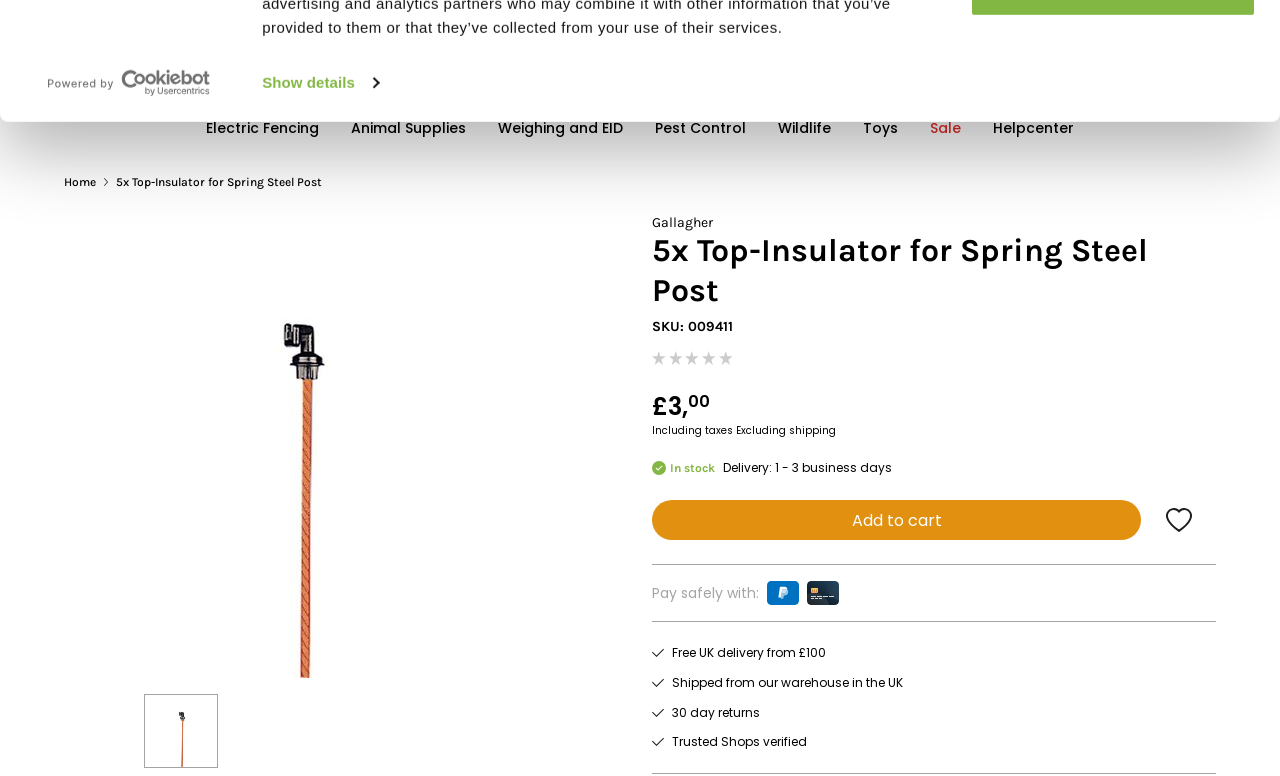What is the brand of this product?
Based on the visual details in the image, please answer the question thoroughly.

The brand of this product can be found in the middle of the webpage, where it says 'Gallagher' in a link element.